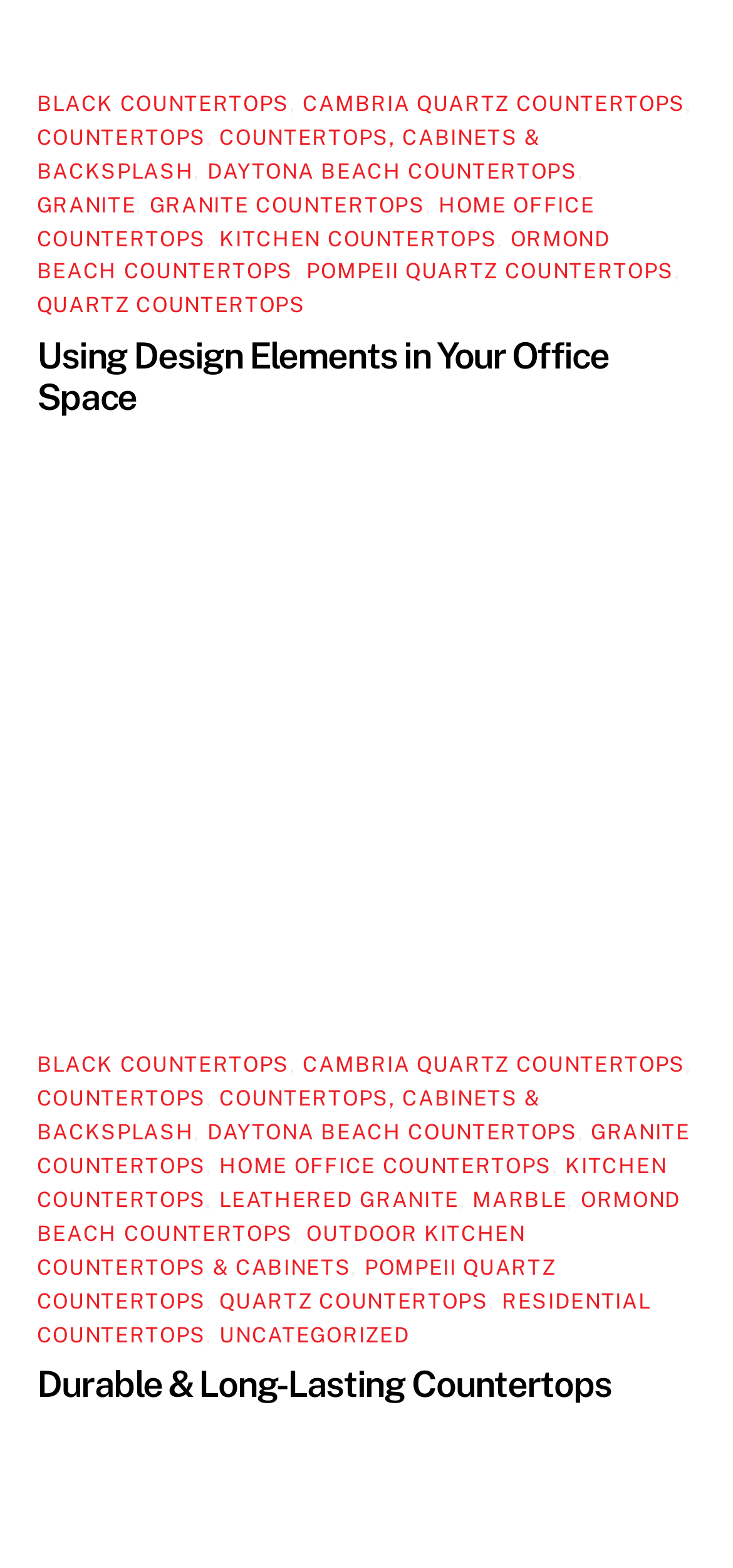How many recent posts are listed on the webpage?
Can you provide an in-depth and detailed response to the question?

There are four recent posts listed on the webpage, which are 'The Cambria Difference', 'What to Expect When You Choose Continental', 'Visit Continental Granite & Cabinets Showroom', and 'Dated to Dazzling', located under the heading 'RECENT POSTS' at [0.05, 0.65, 0.95, 0.674].